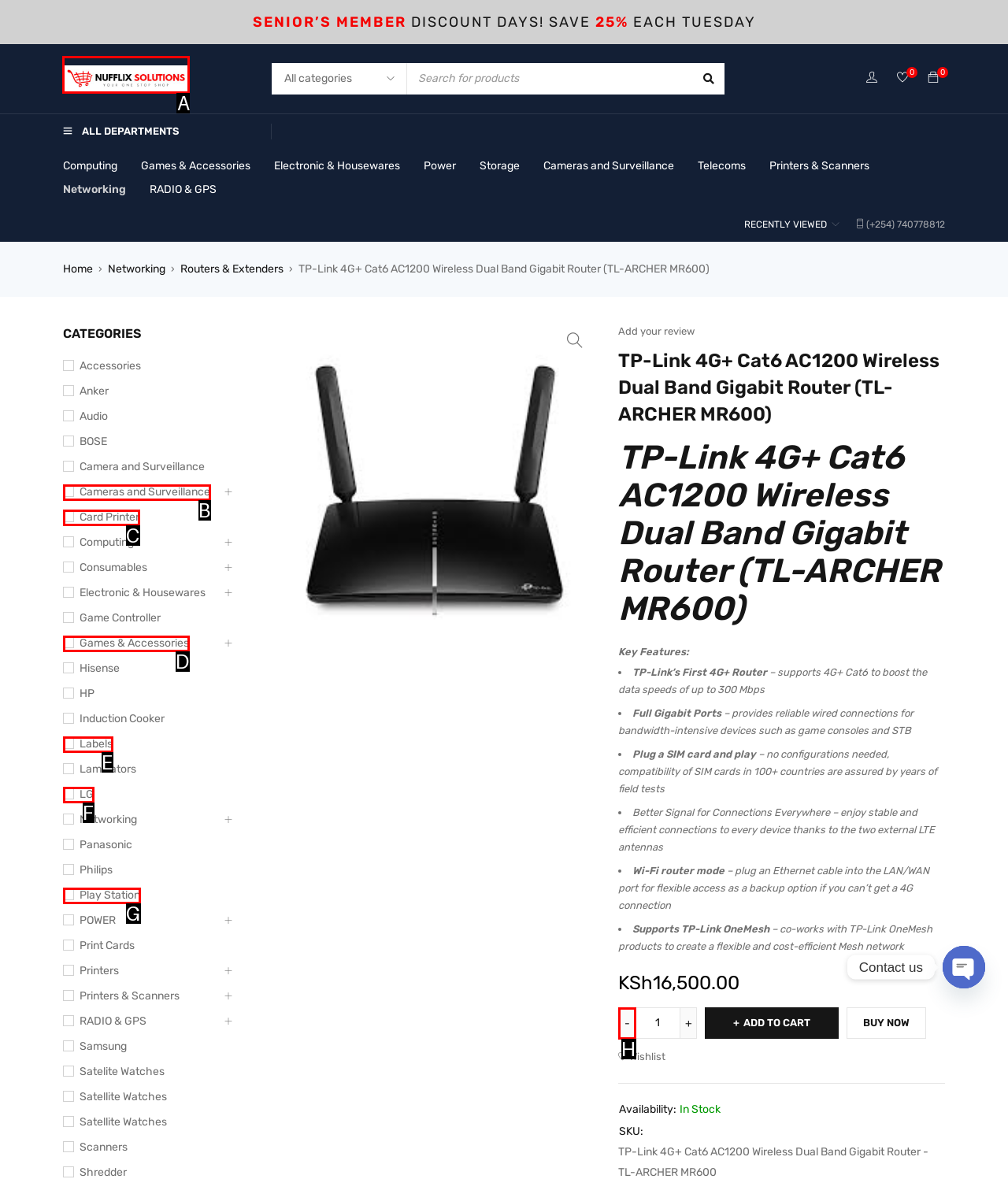Which lettered option should be clicked to achieve the task: Click on the 'Open An Account' button? Choose from the given choices.

None